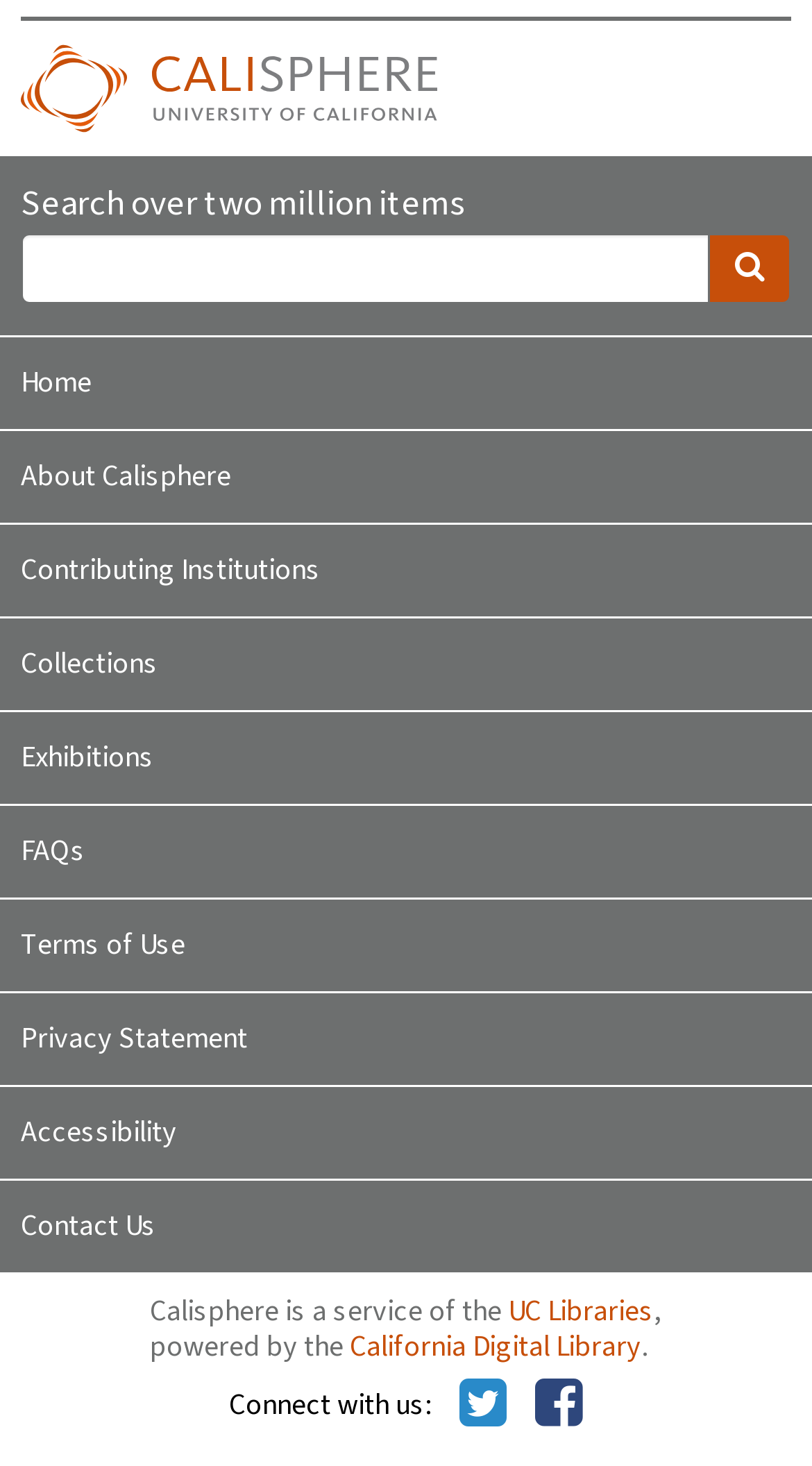Locate the bounding box of the user interface element based on this description: "Collections".

[0.0, 0.422, 1.0, 0.486]